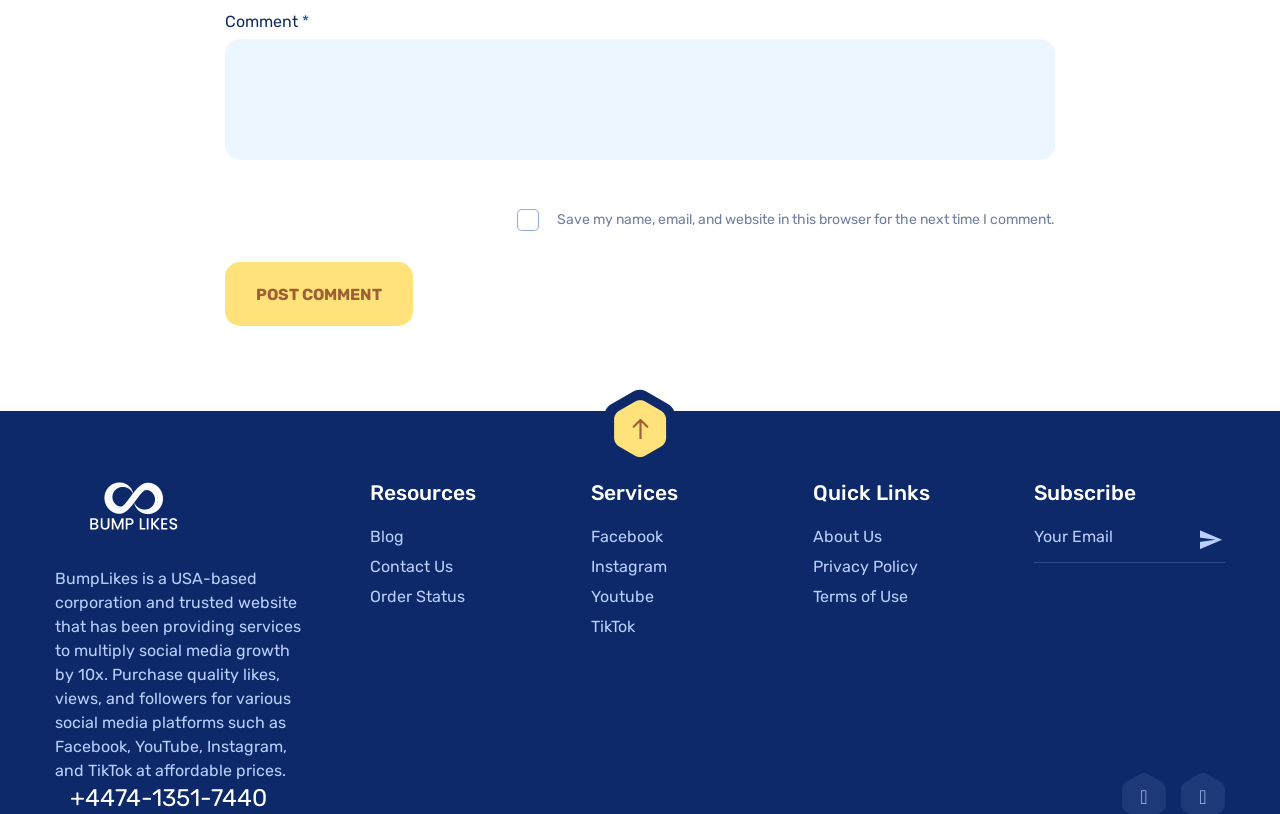Refer to the image and provide an in-depth answer to the question: 
What type of resources are available on the website?

The links 'Blog', 'Contact Us', and 'Order Status' under the 'Resources' section suggest that these types of resources are available on the website.